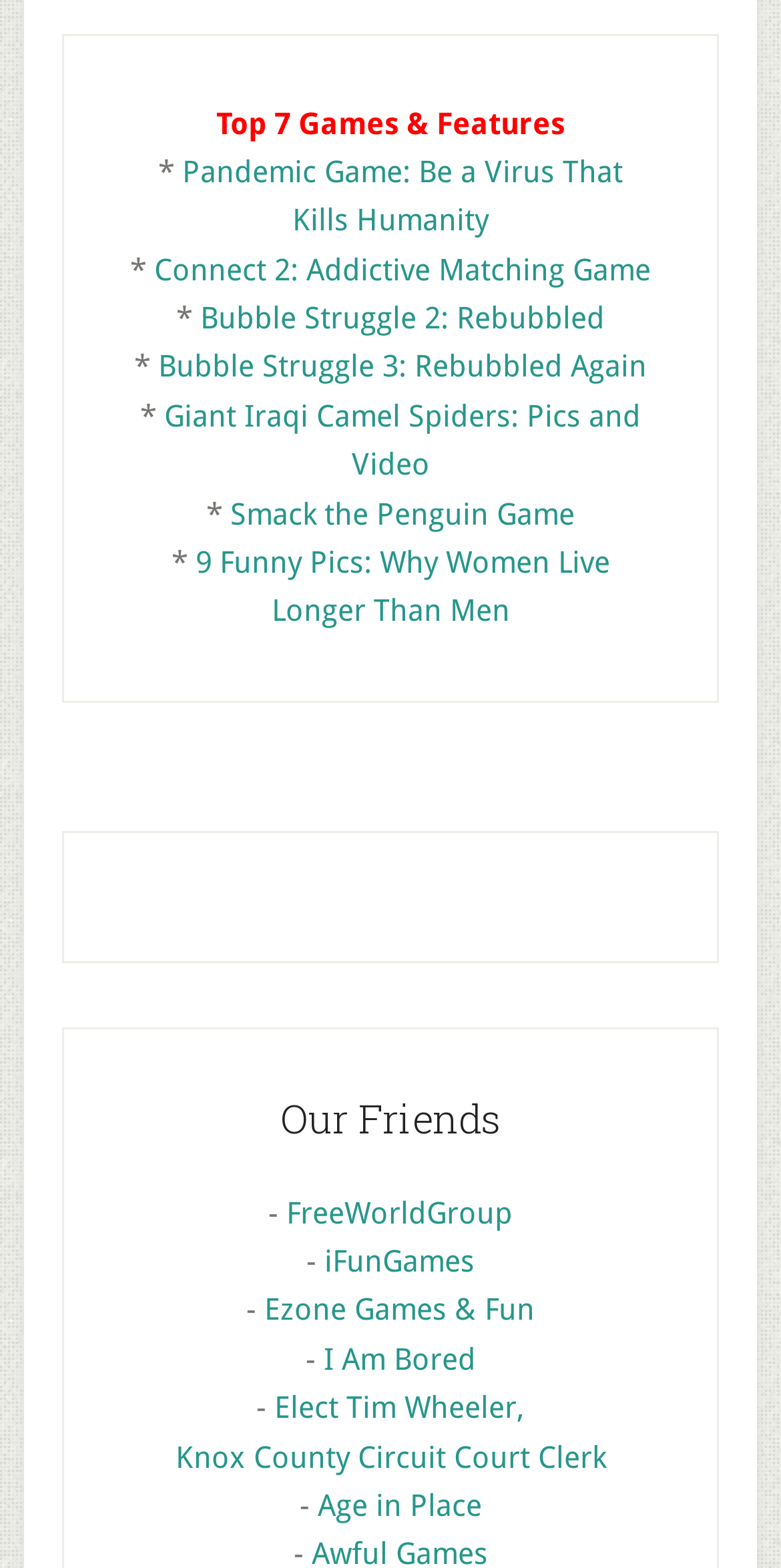Please identify the coordinates of the bounding box that should be clicked to fulfill this instruction: "Play Pandemic Game".

[0.233, 0.098, 0.797, 0.152]